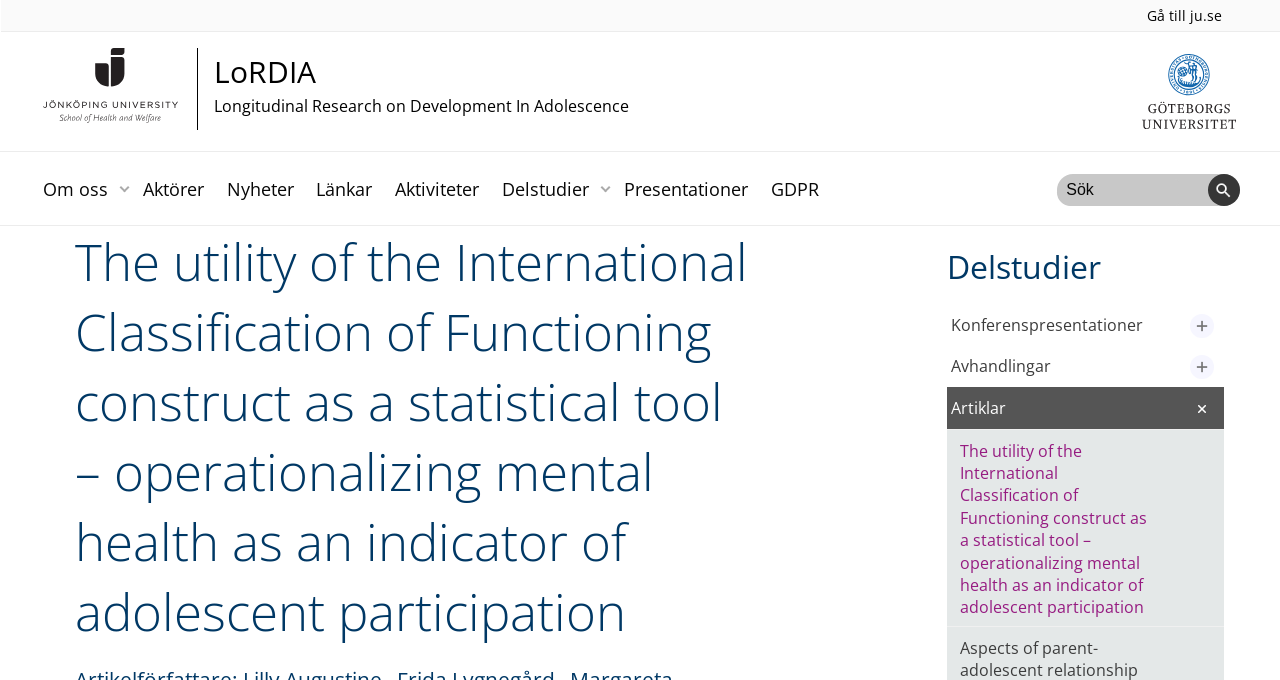Please provide the main heading of the webpage content.

The utility of the International Classification of Functioning construct as a statistical tool – operationalizing mental health as an indicator of adolescent participation